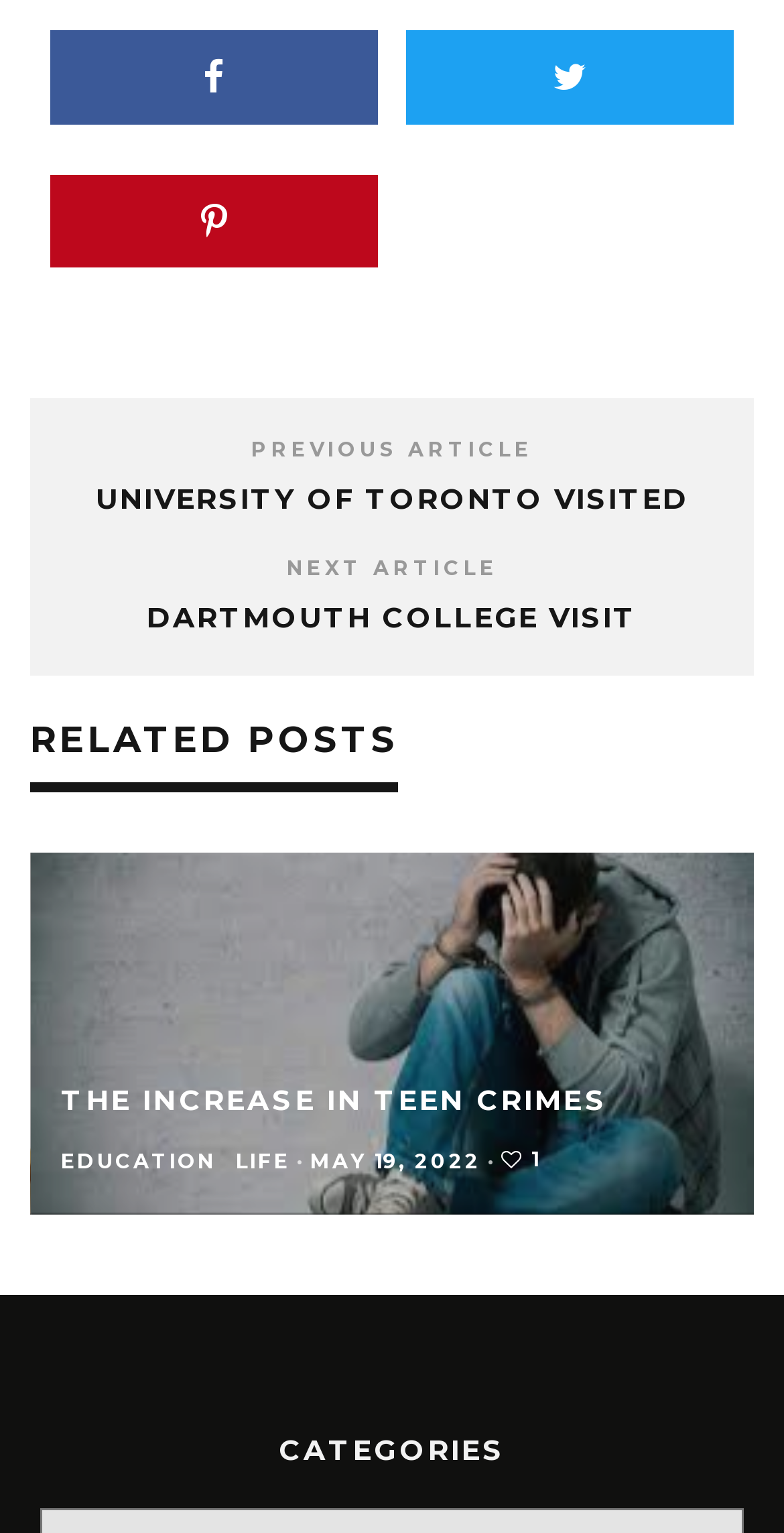Find the bounding box coordinates of the clickable region needed to perform the following instruction: "read the article about the increase in teen crimes". The coordinates should be provided as four float numbers between 0 and 1, i.e., [left, top, right, bottom].

[0.077, 0.706, 0.923, 0.73]